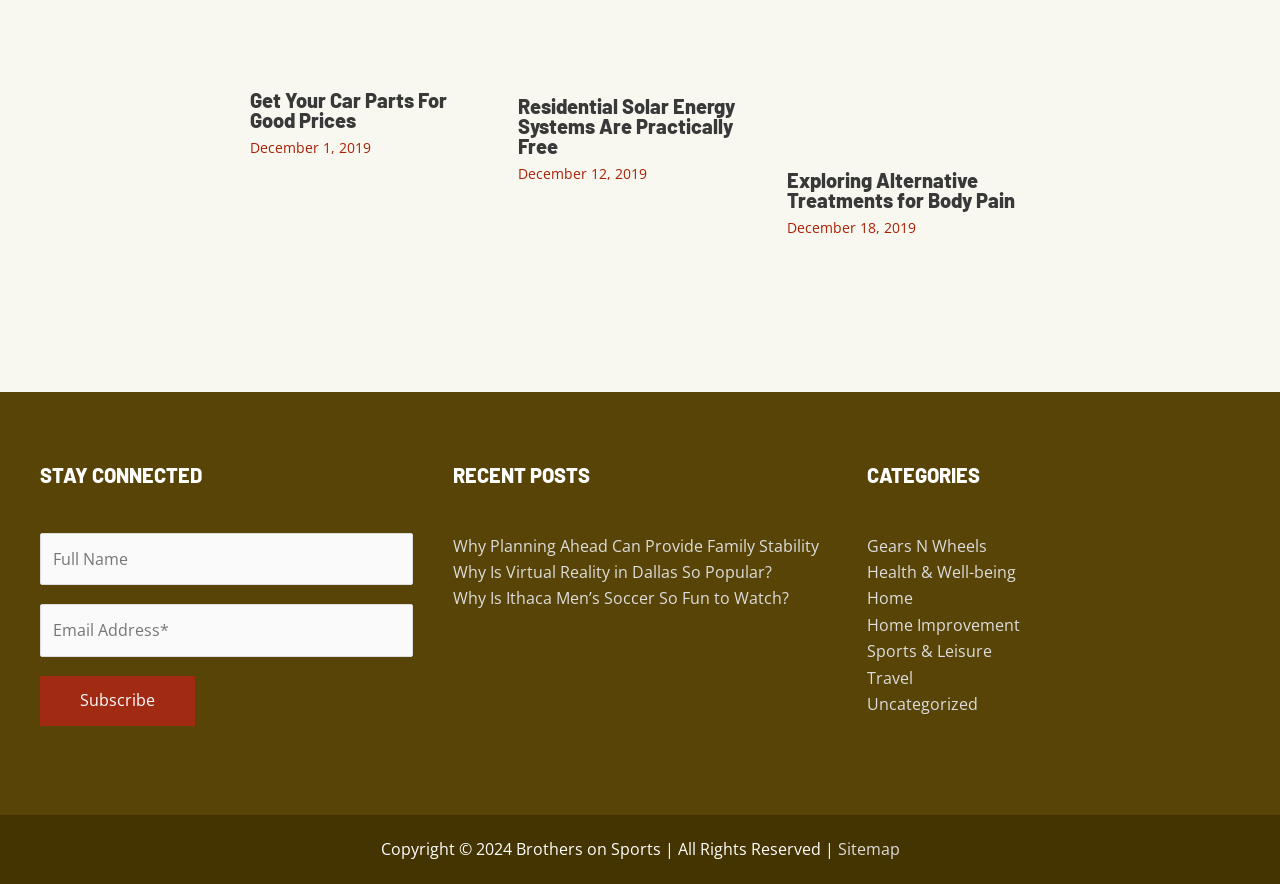Kindly determine the bounding box coordinates of the area that needs to be clicked to fulfill this instruction: "Contact us".

[0.031, 0.603, 0.323, 0.821]